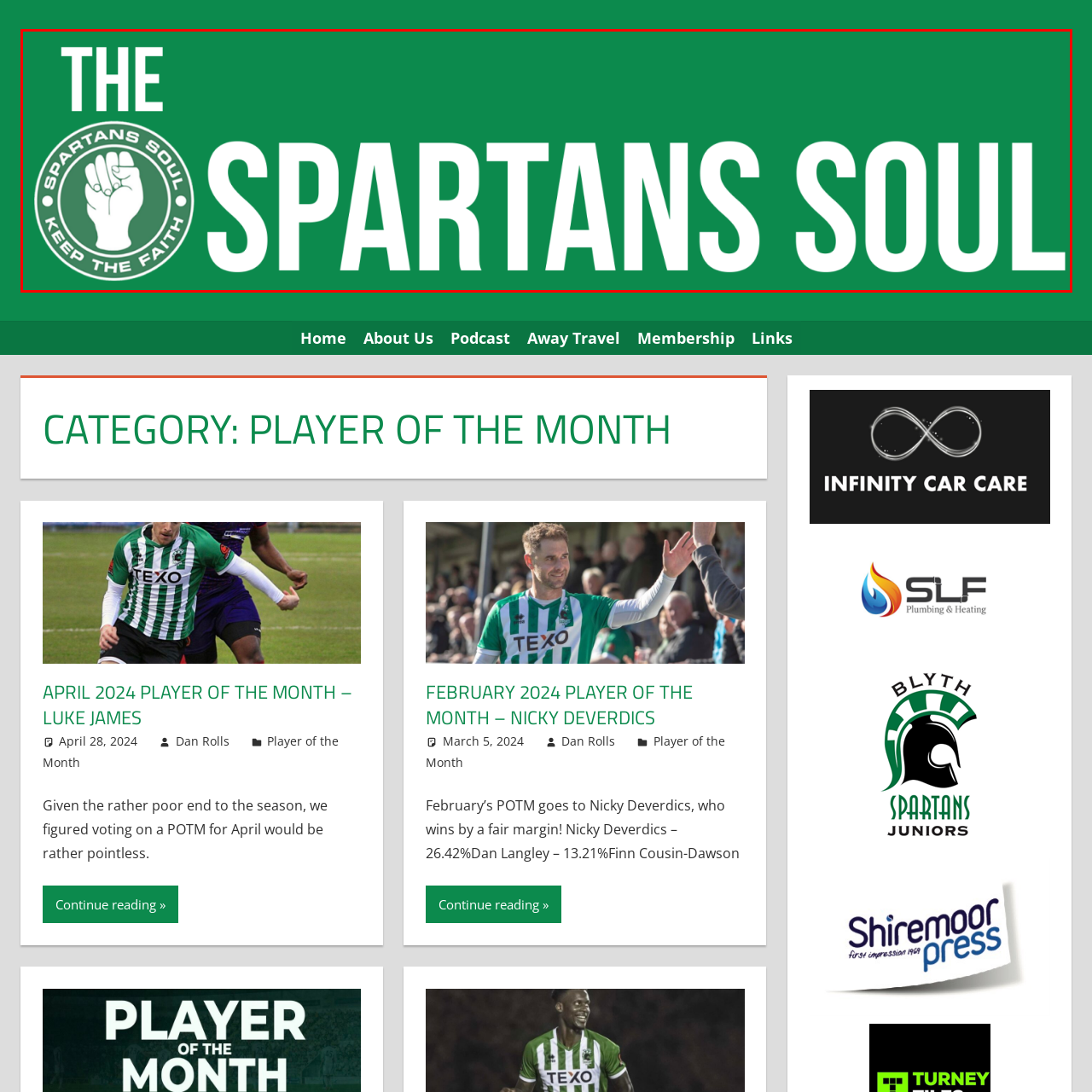Direct your attention to the image marked by the red box and answer the given question using a single word or phrase:
What shape is the emblem on the left side of the logo?

Circular